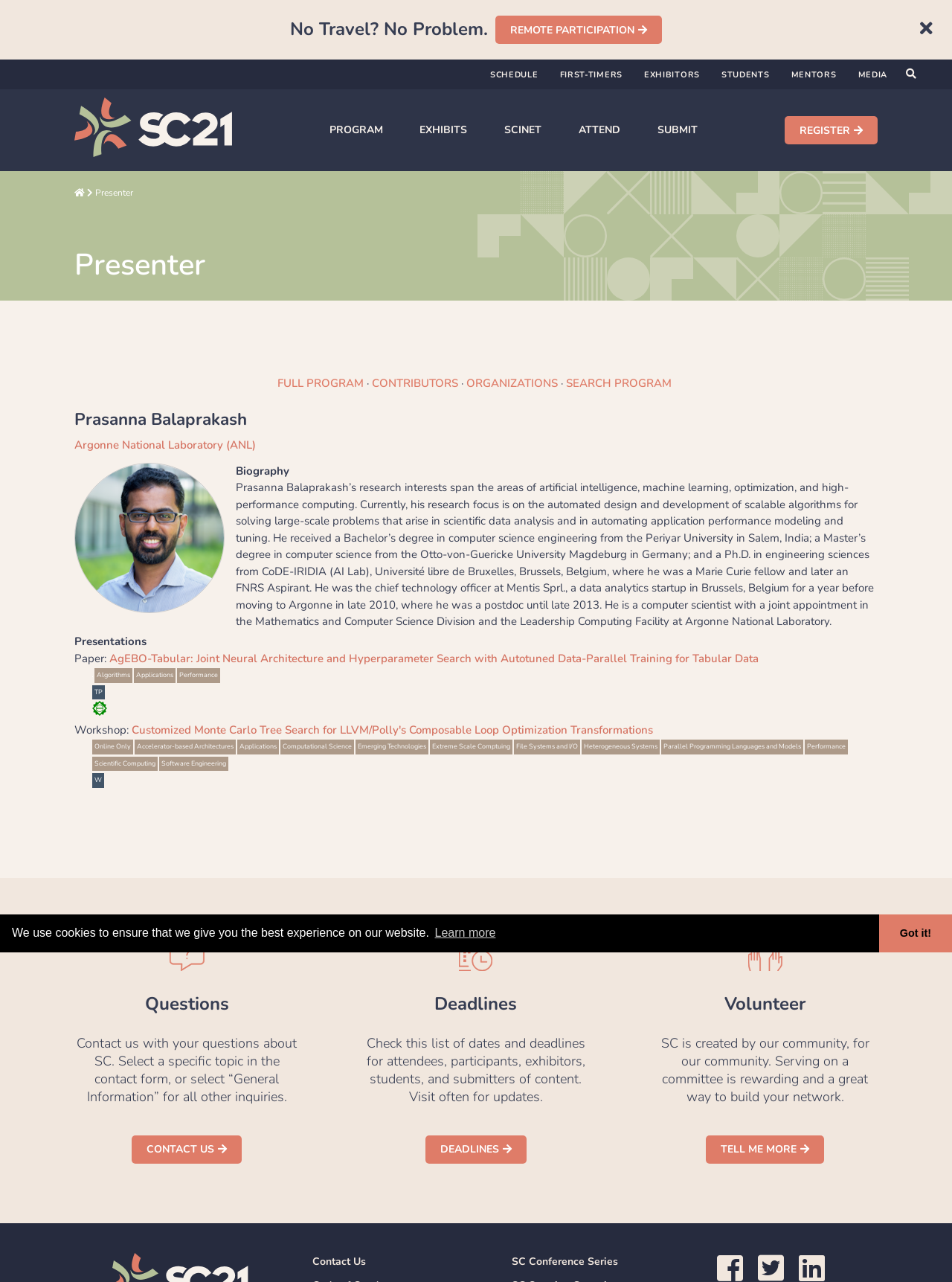What is the title of the paper presented by Prasanna Balaprakash?
Please analyze the image and answer the question with as much detail as possible.

I found the paper title by looking at the link element with the coordinates [0.115, 0.508, 0.797, 0.519]. The link text is 'AgEBO-Tabular: Joint Neural Architecture and Hyperparameter Search with Autotuned Data-Parallel Training for Tabular Data'.